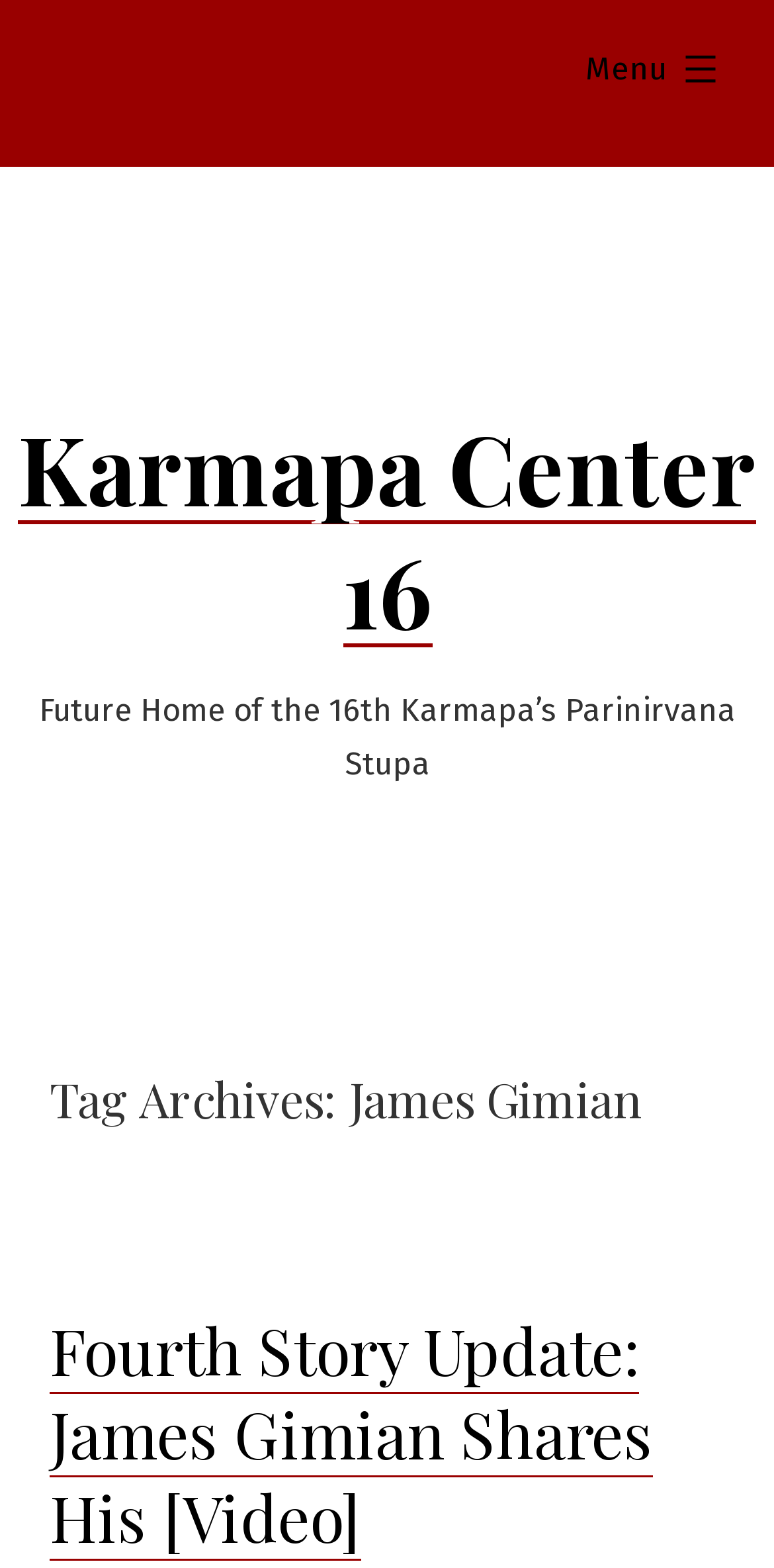Locate the bounding box of the UI element described in the following text: "Karmapa Center 16".

[0.023, 0.257, 0.977, 0.417]